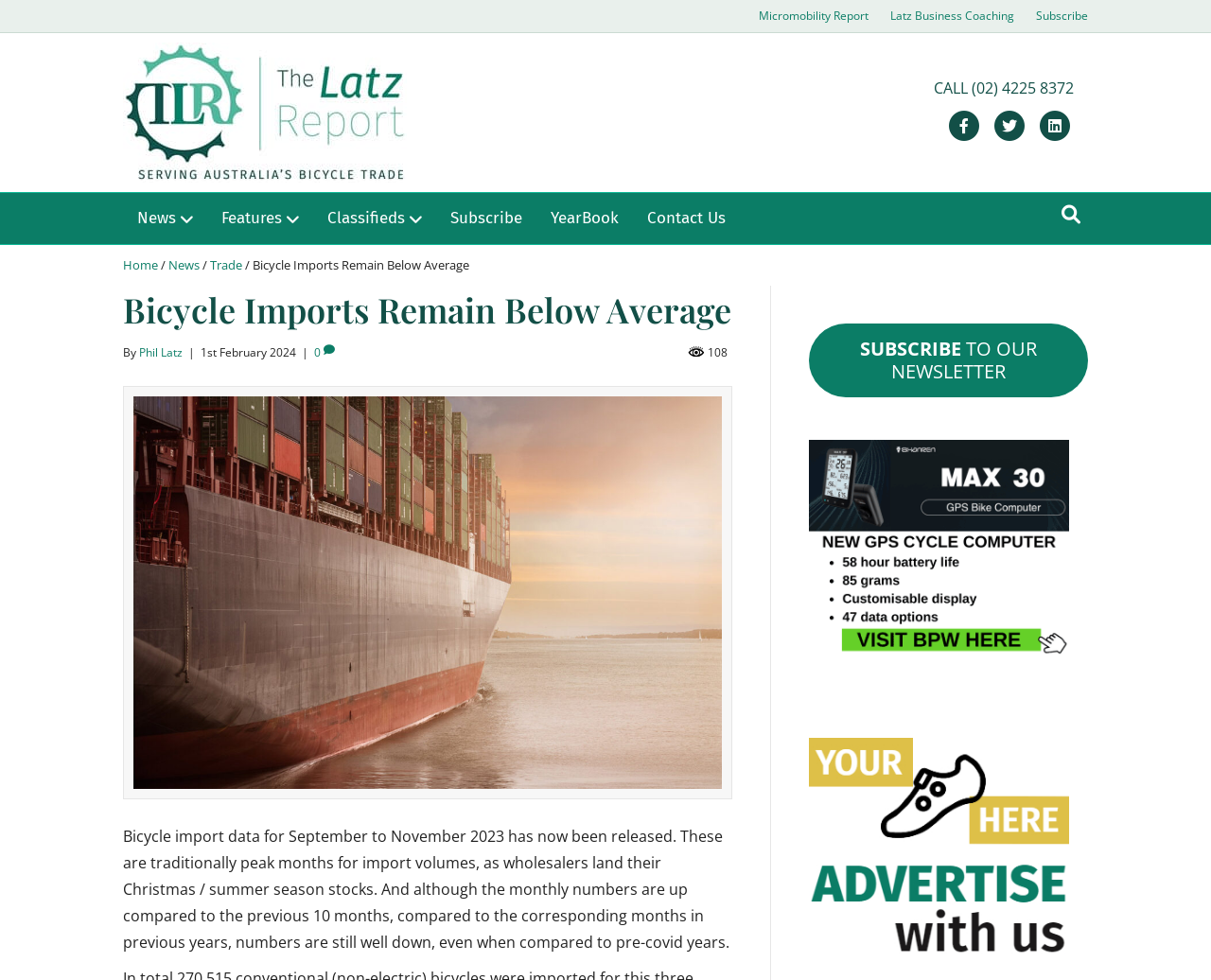Can you find the bounding box coordinates for the element to click on to achieve the instruction: "Visit the 'News' page"?

[0.139, 0.262, 0.165, 0.279]